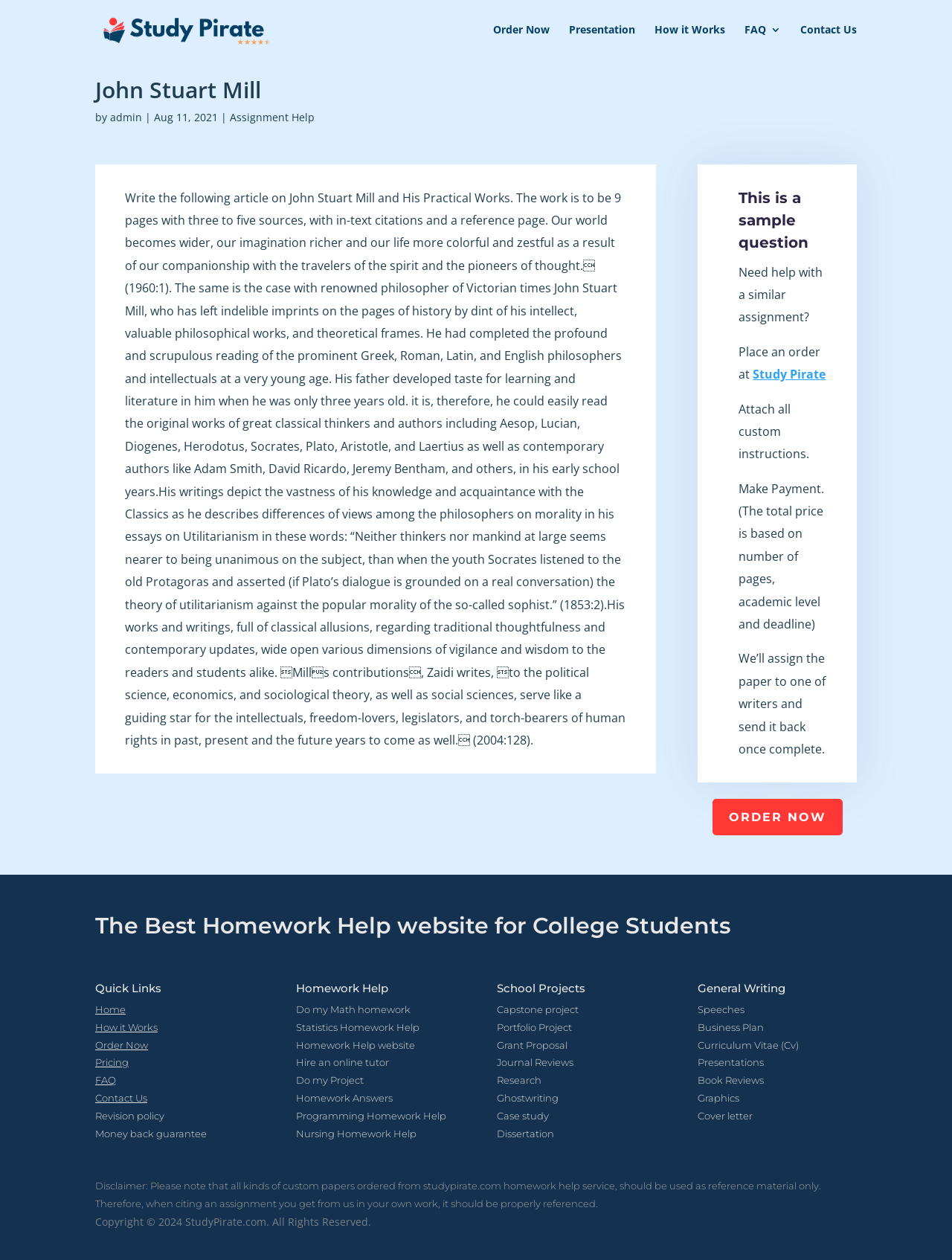Could you provide the bounding box coordinates for the portion of the screen to click to complete this instruction: "Click on 'Order Now'"?

[0.518, 0.019, 0.577, 0.047]